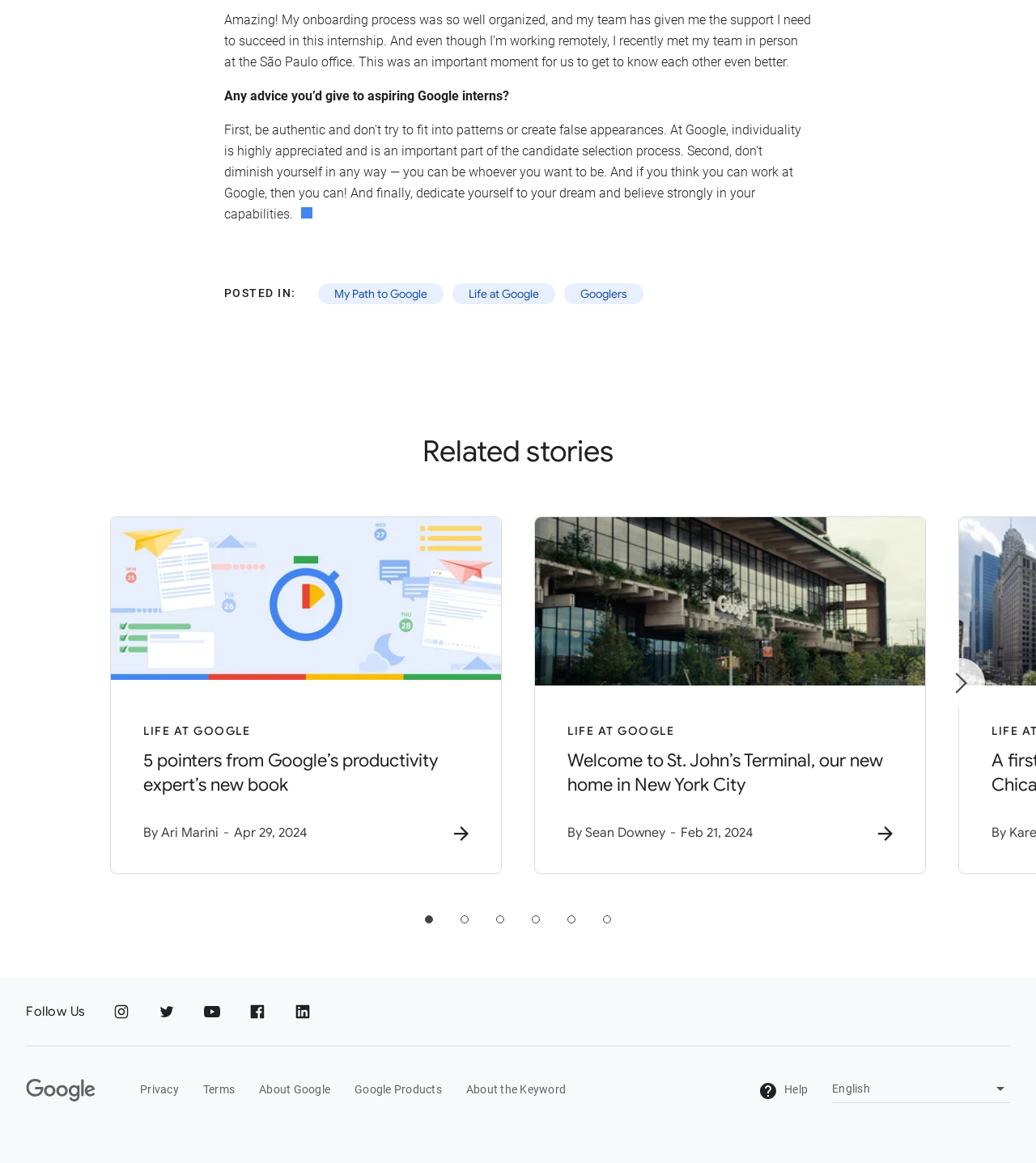Please locate the bounding box coordinates of the element that should be clicked to complete the given instruction: "view privacy policy".

None